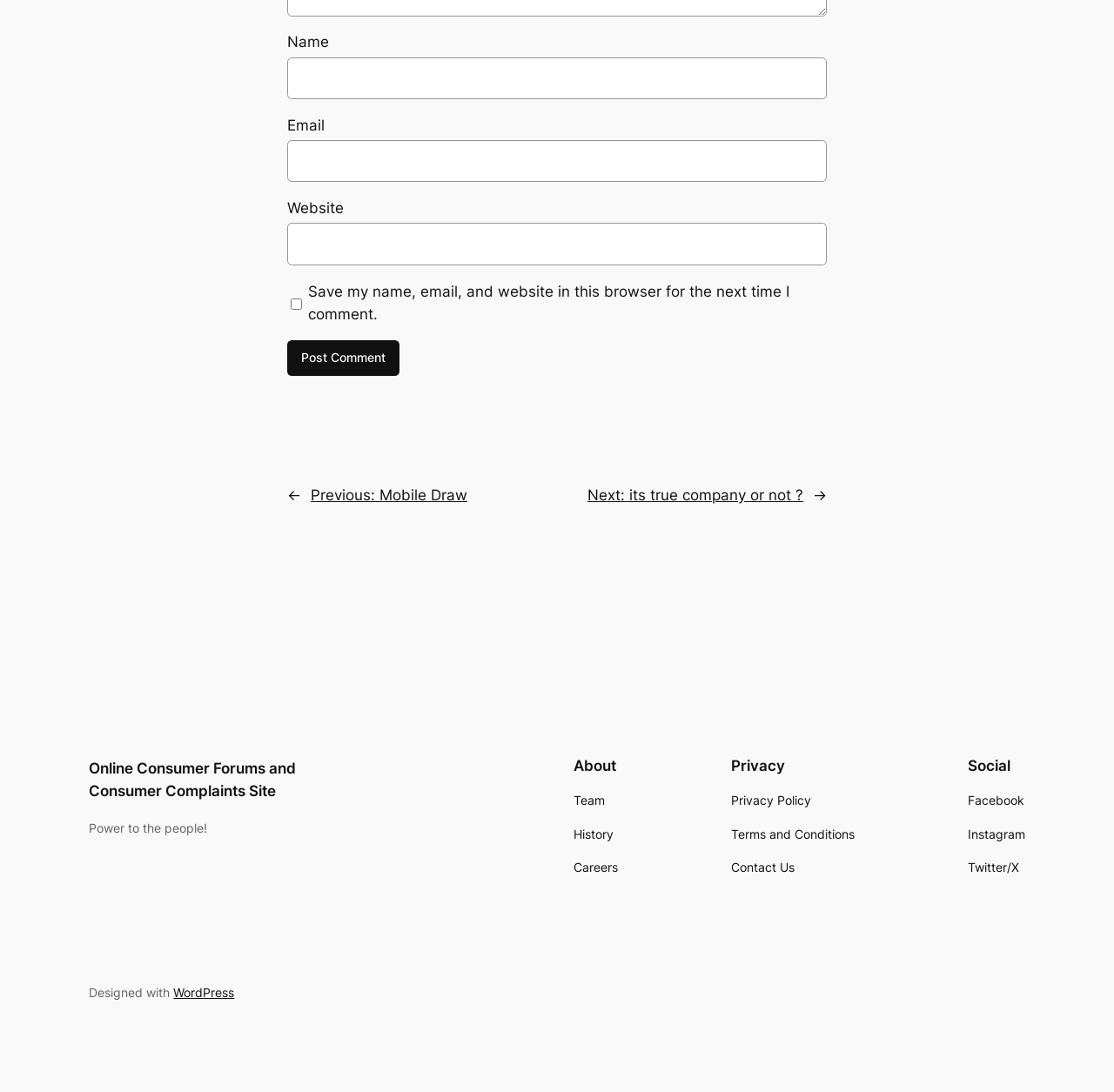Please identify the bounding box coordinates of the element's region that should be clicked to execute the following instruction: "Check the Save my name checkbox". The bounding box coordinates must be four float numbers between 0 and 1, i.e., [left, top, right, bottom].

[0.261, 0.261, 0.271, 0.295]